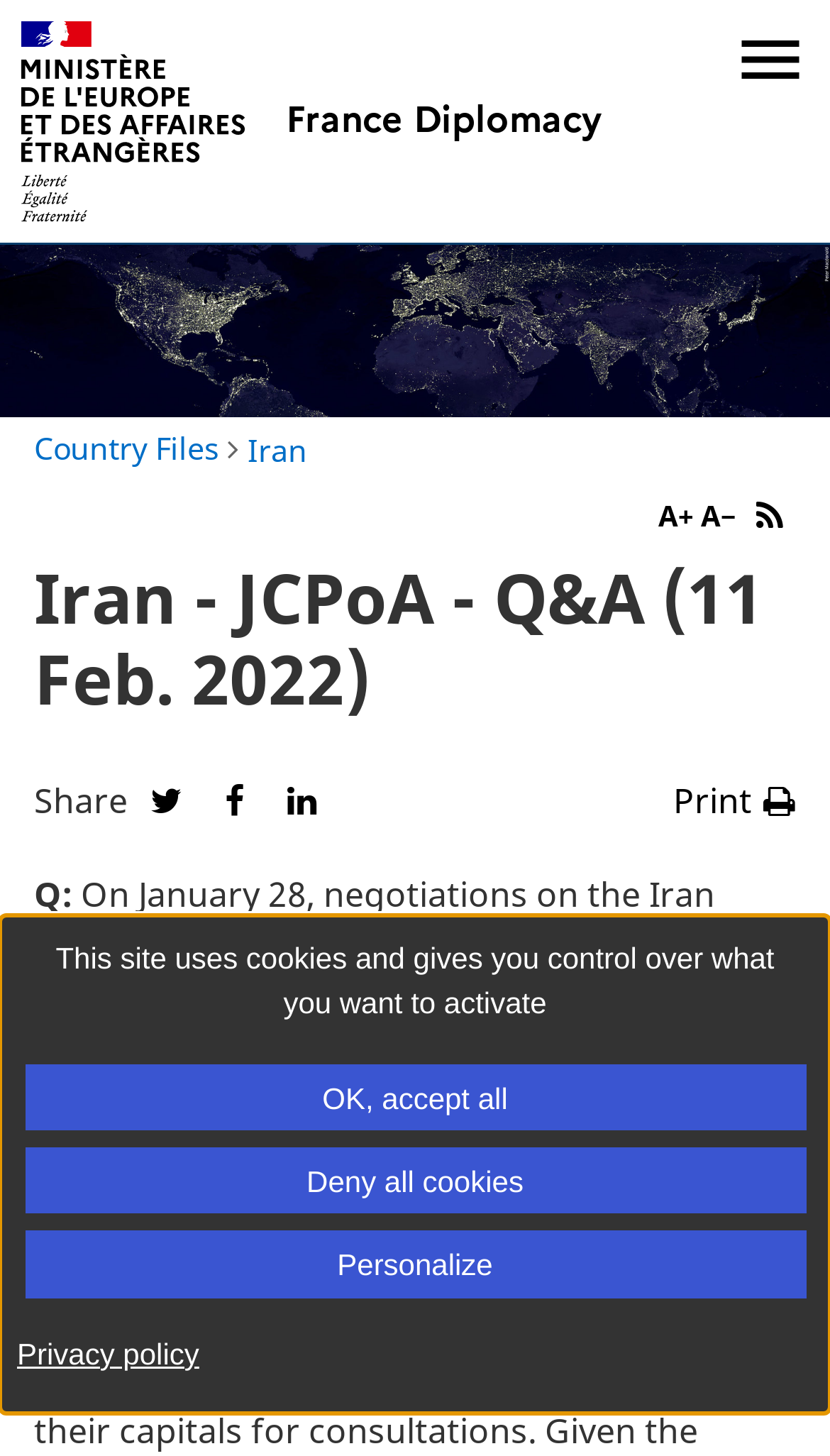Pinpoint the bounding box coordinates of the clickable area necessary to execute the following instruction: "Open menu". The coordinates should be given as four float numbers between 0 and 1, namely [left, top, right, bottom].

[0.883, 0.014, 0.975, 0.067]